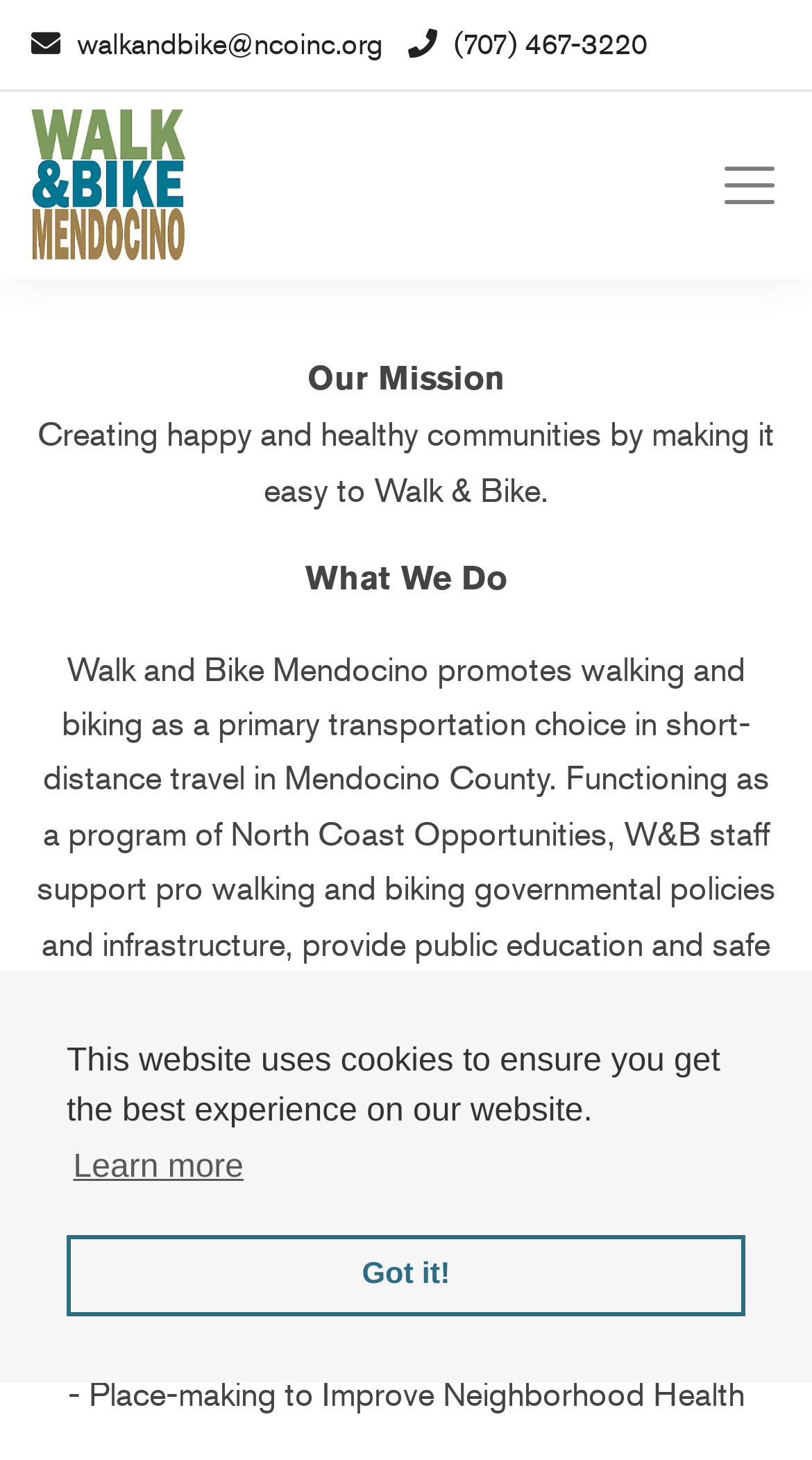Use a single word or phrase to answer the question: What is one of the activities of Walk and Bike Mendocino?

Bicycle and Pedestrian Advocacy